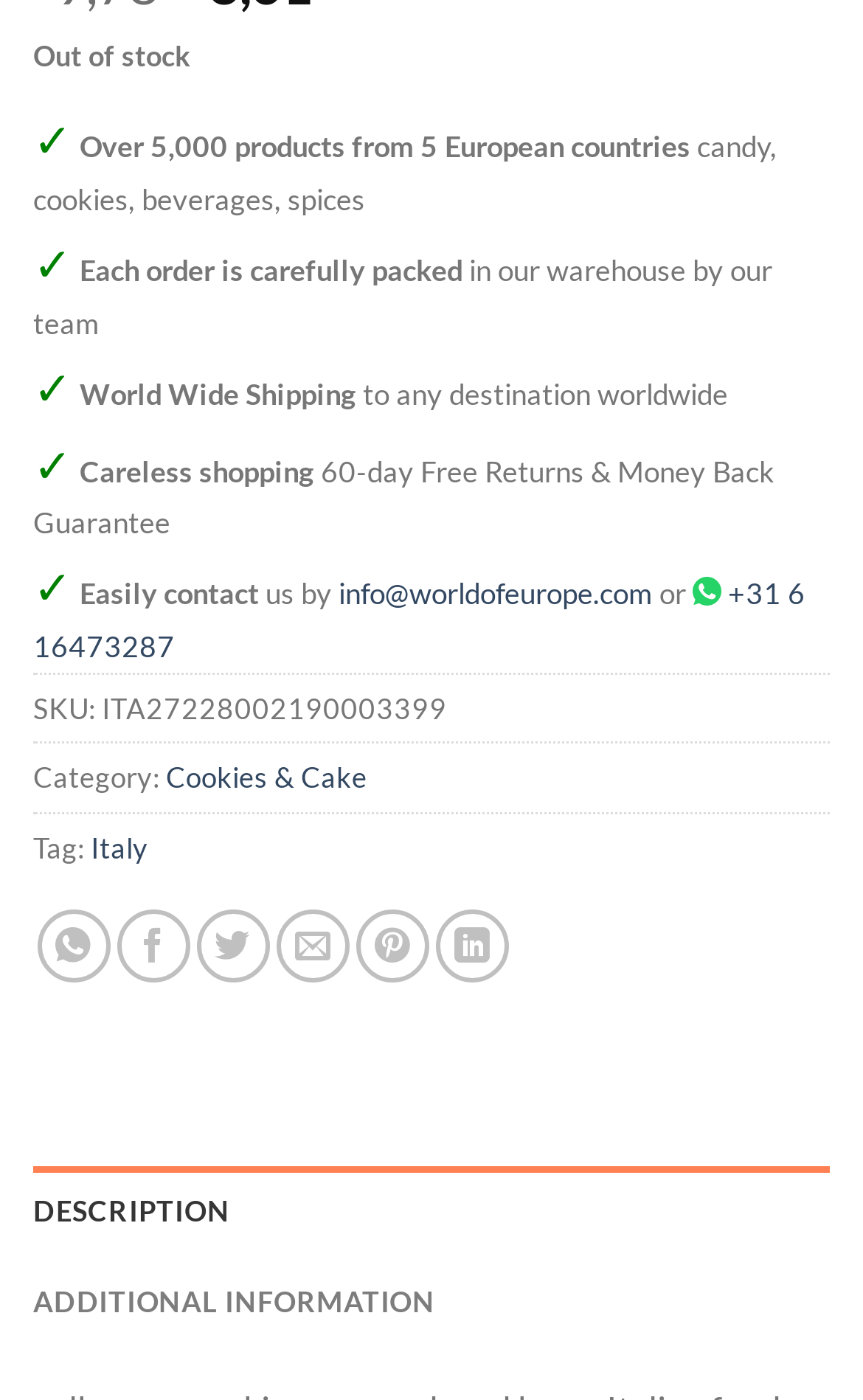What is the shipping policy?
Provide an in-depth and detailed explanation in response to the question.

The webpage displays a static text 'World Wide Shipping' followed by another static text 'to any destination worldwide', indicating that the product can be shipped to any destination worldwide.